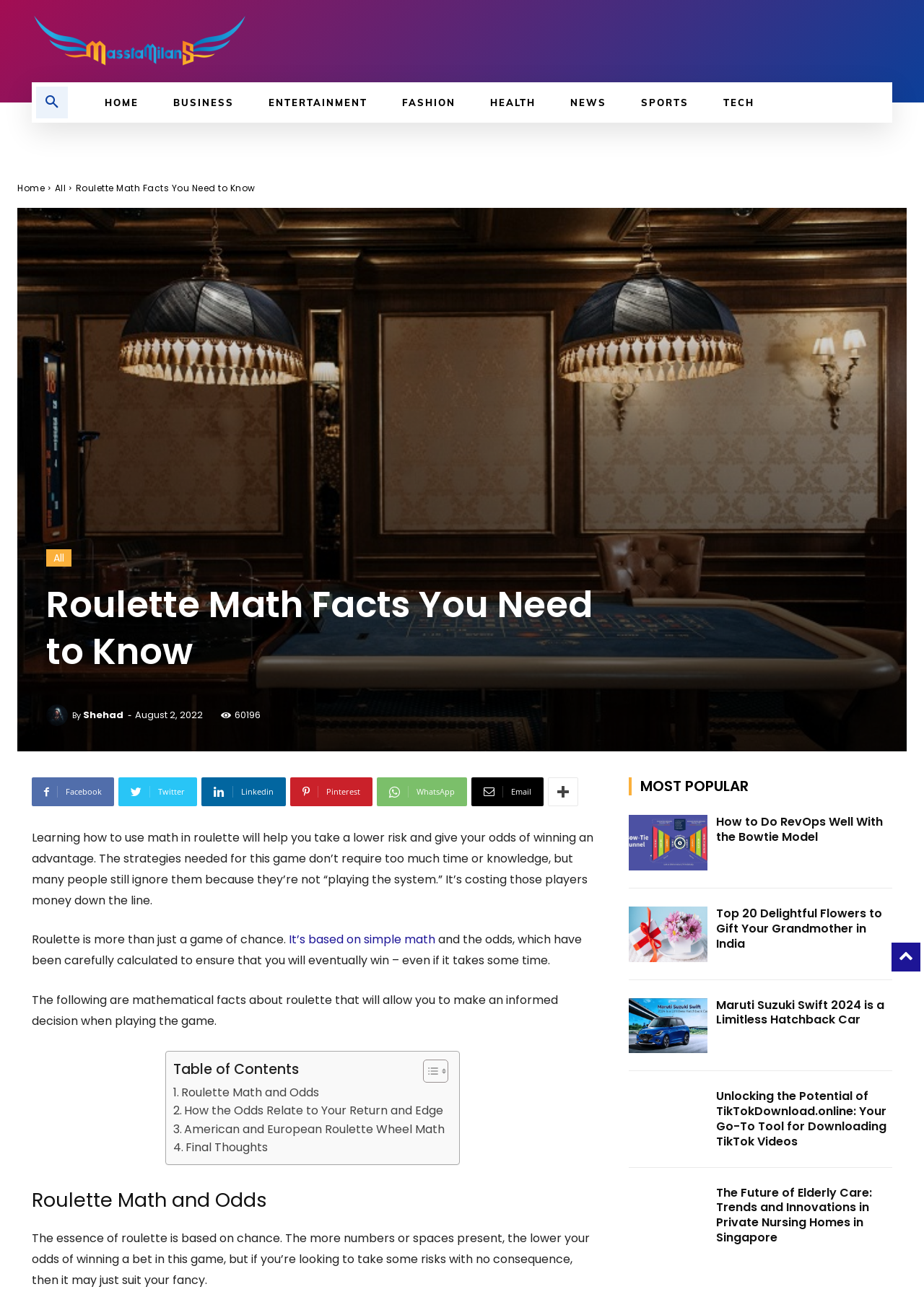Use a single word or phrase to answer the question:
What is the main topic of this webpage?

Roulette Math